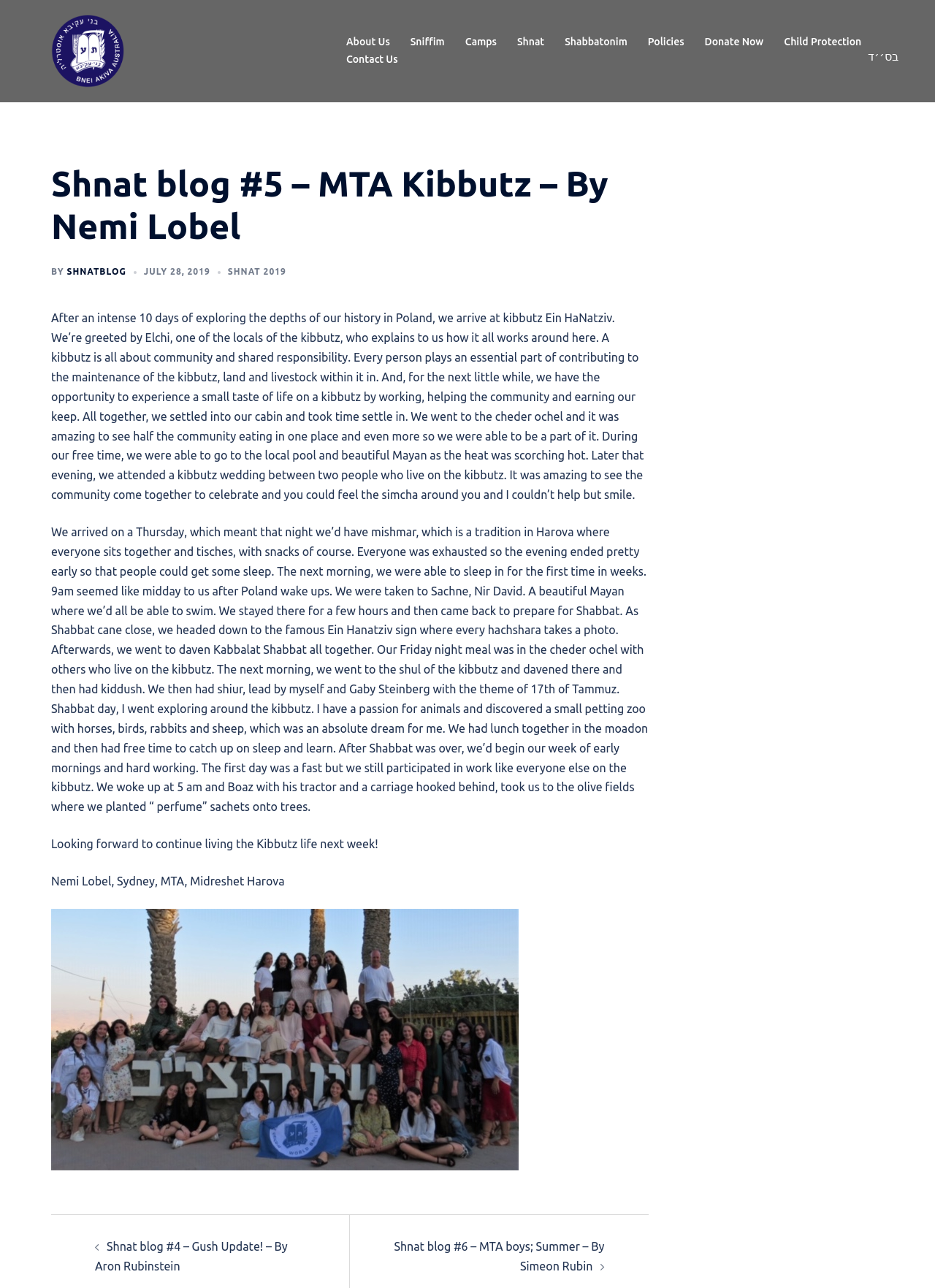What is the author of the blog post?
Refer to the image and give a detailed answer to the query.

The author of the blog post can be found at the end of the article, where it says 'Nemi Lobel, Sydney, MTA, Midreshet Harova'.